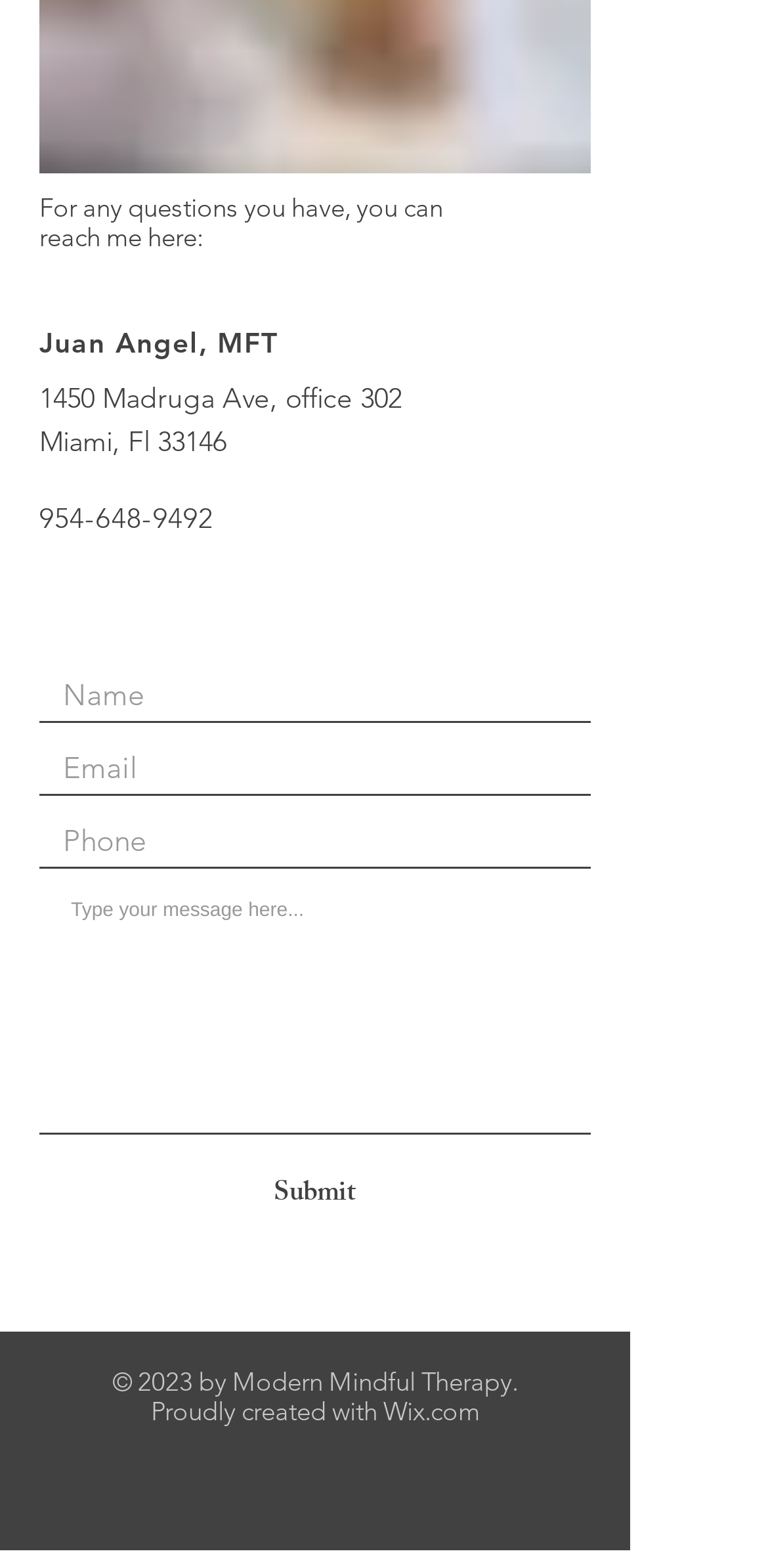How can you contact the therapist?
Carefully analyze the image and provide a detailed answer to the question.

The therapist's contact number can be found in the link element, which is '954-648-9492'.